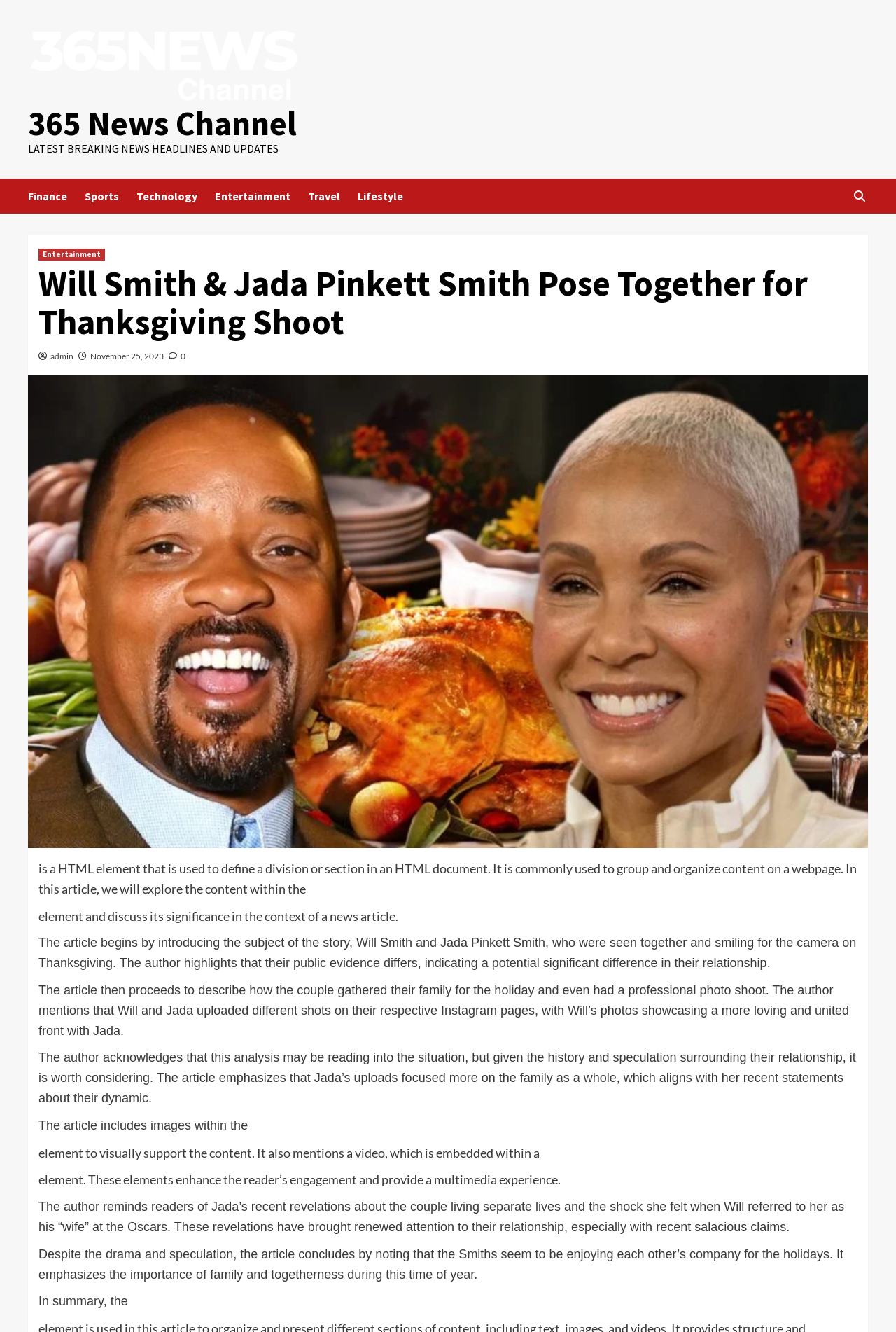What is the relationship between Will Smith and Jada Pinkett Smith?
Based on the visual details in the image, please answer the question thoroughly.

I inferred the relationship between Will Smith and Jada Pinkett Smith by reading the article's content, which discusses their Thanksgiving photo shoot and mentions their relationship dynamics. The article's context suggests that they are a couple.